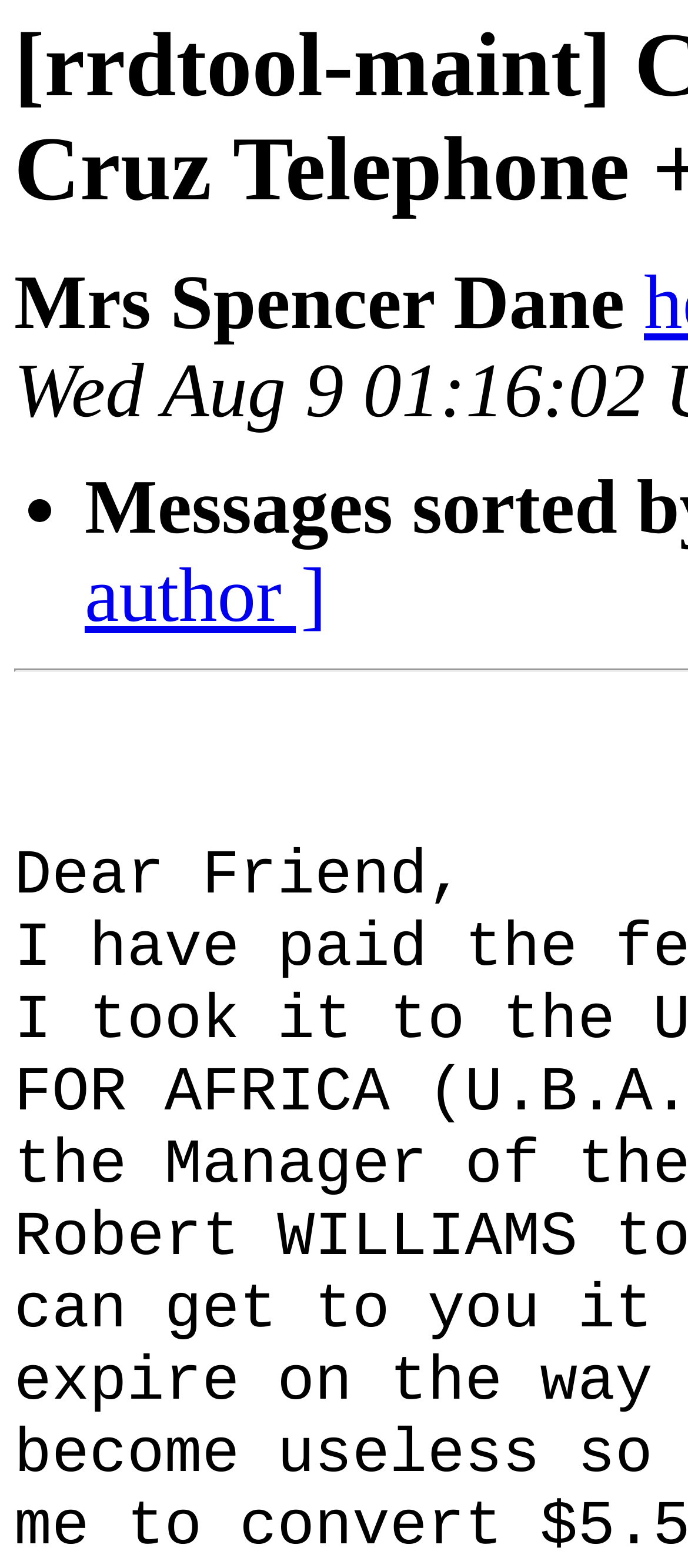Determine the main heading text of the webpage.

[rrdtool-maint] Contact Person: Mr Peter Cruz Telephone +22968943957